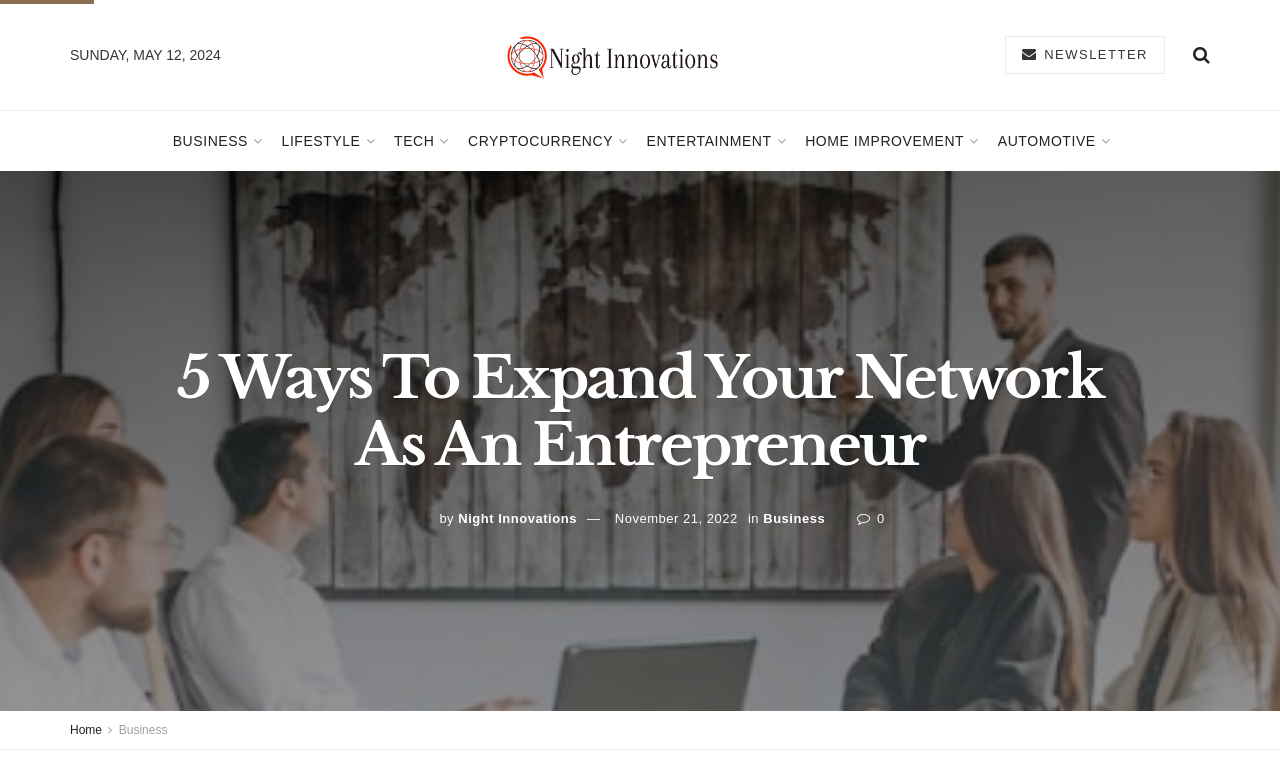Please identify the bounding box coordinates of the element that needs to be clicked to perform the following instruction: "read the article '5 Ways To Expand Your Network As An Entrepreneur'".

[0.125, 0.442, 0.875, 0.613]